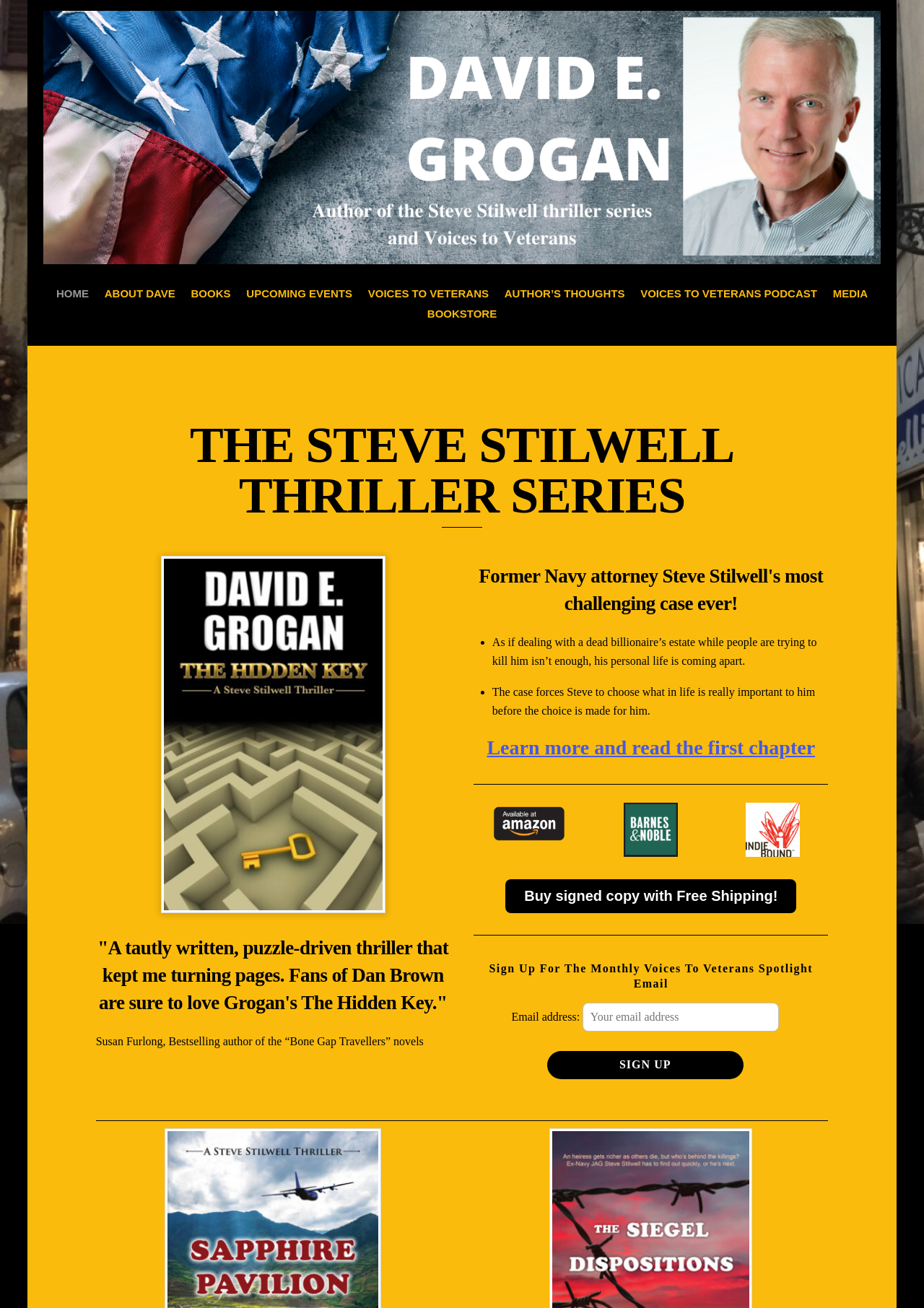Please answer the following question using a single word or phrase: 
How many links are there in the navigation menu?

9